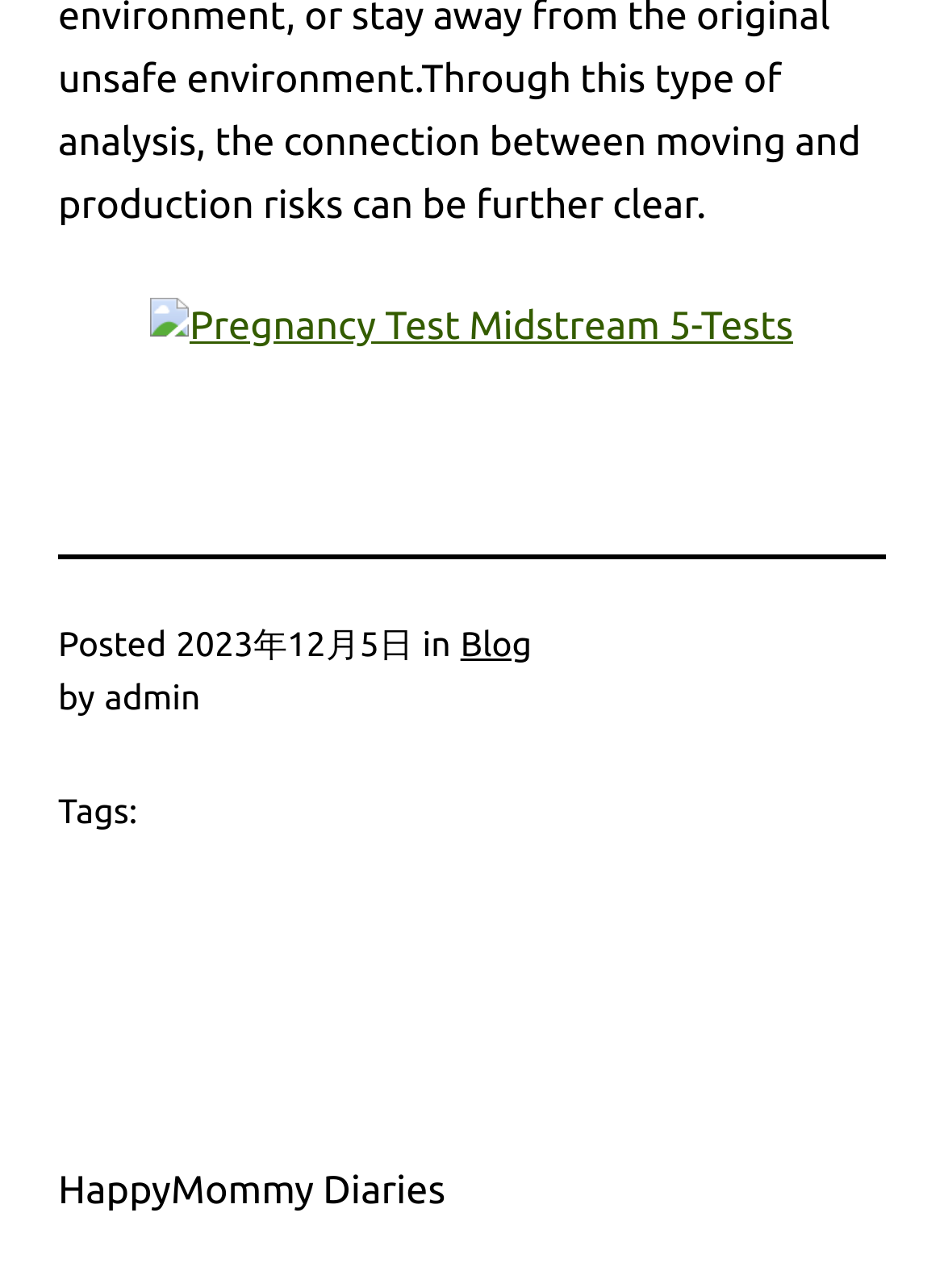What is the name of the product?
Please provide a single word or phrase as your answer based on the screenshot.

Pregnancy Test Midstream 5-Tests